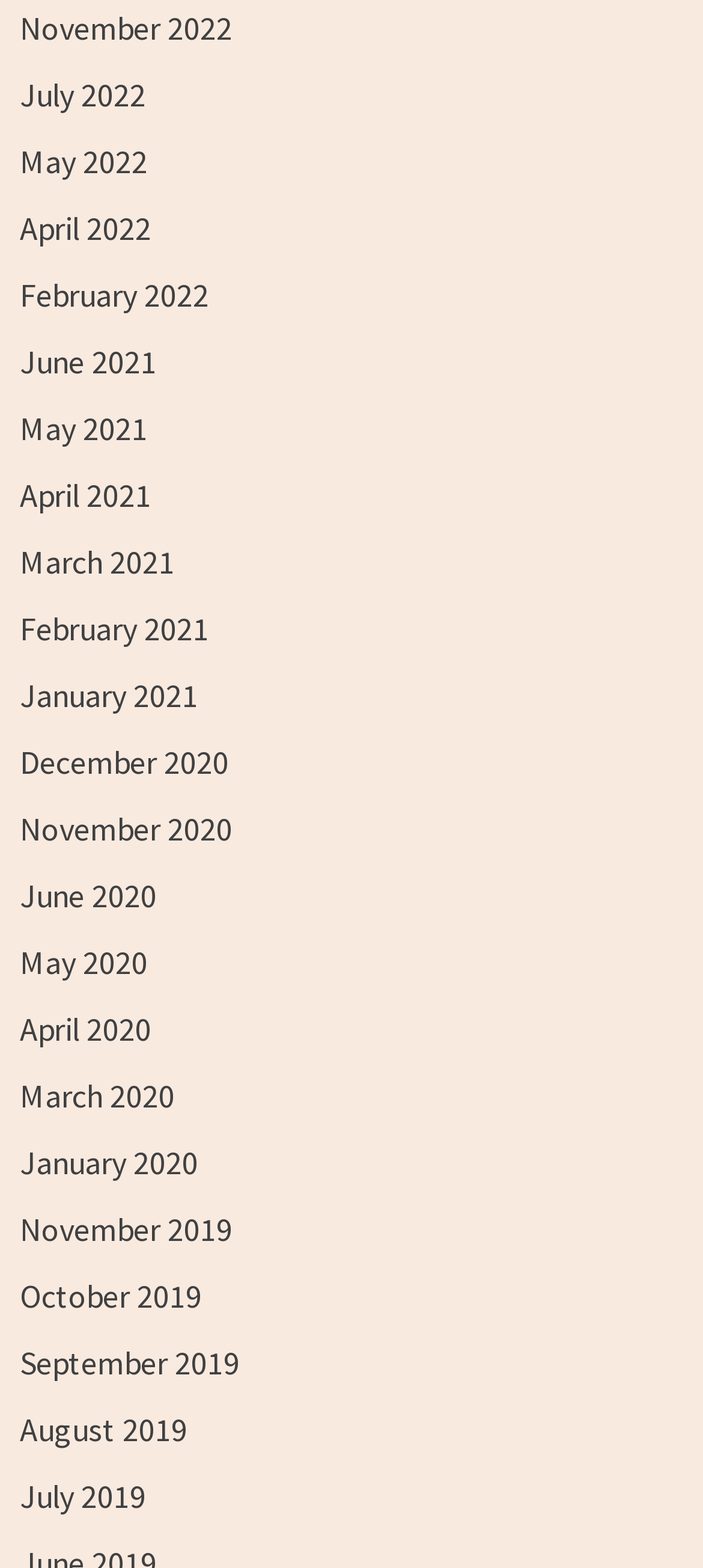Please identify the bounding box coordinates of the area that needs to be clicked to follow this instruction: "access May 2021".

[0.029, 0.26, 0.211, 0.287]